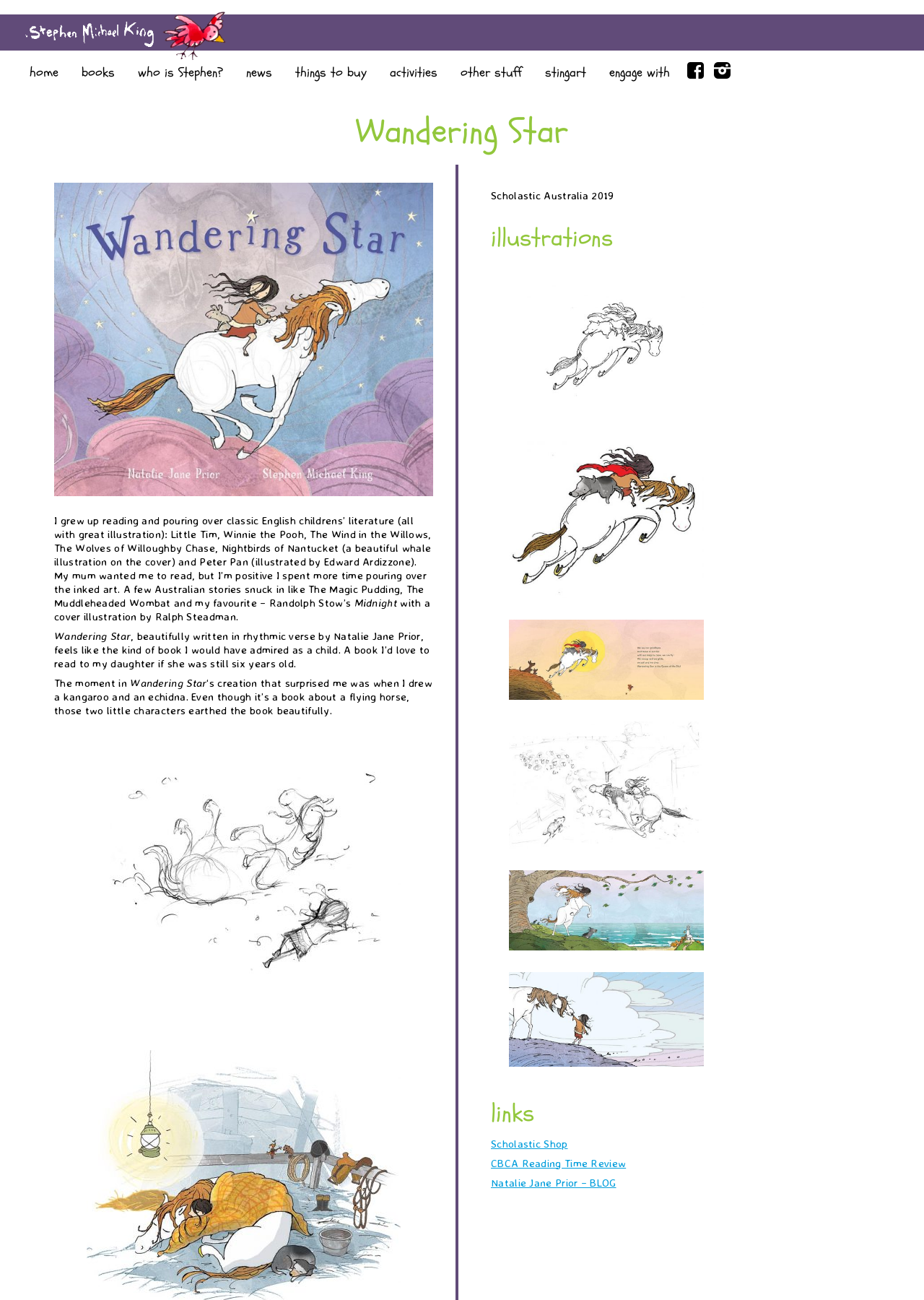Specify the bounding box coordinates for the region that must be clicked to perform the given instruction: "Apply by sending your CV and a one-page cover letter to applications@eap-csf.eu".

None